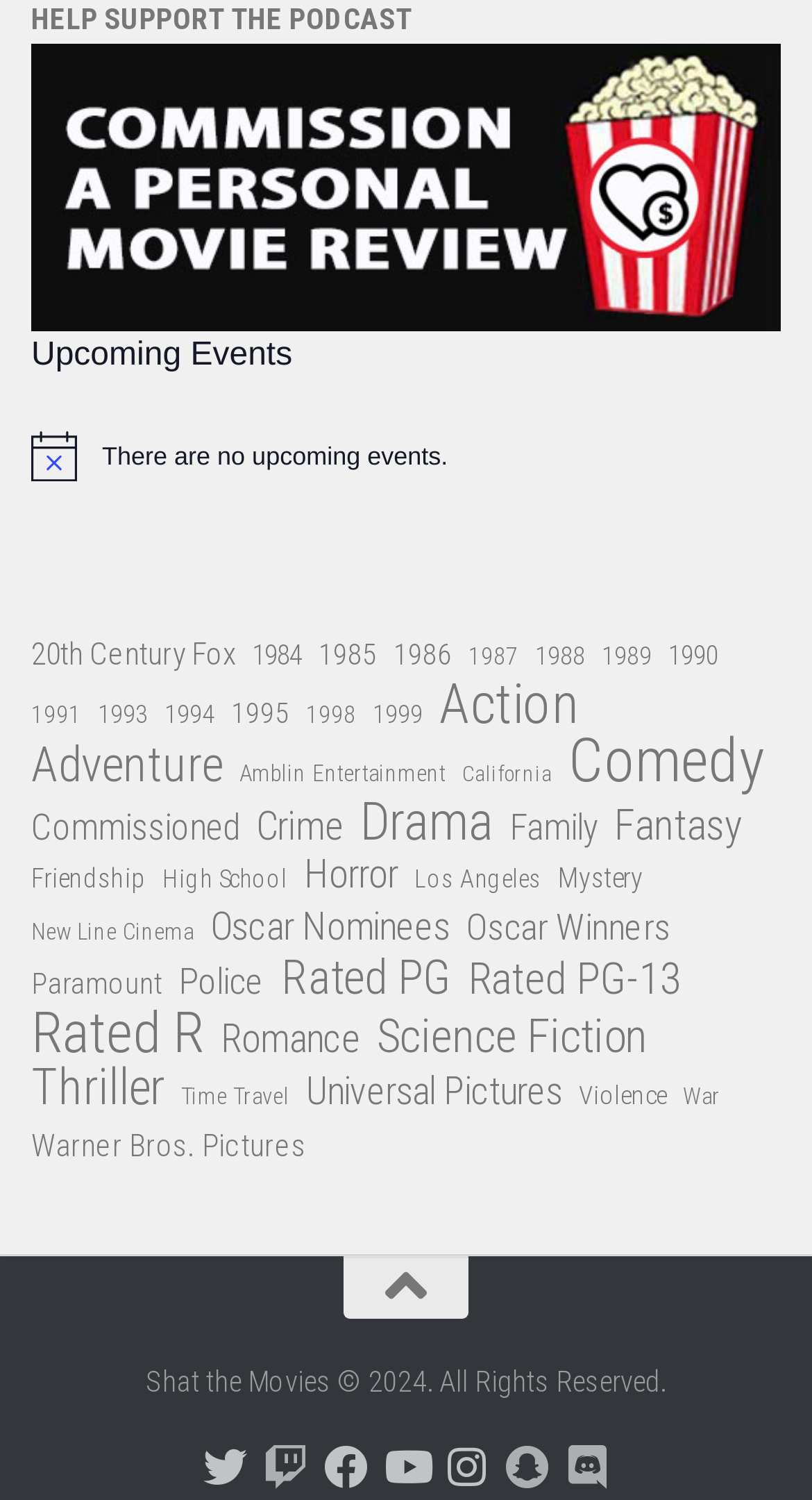Respond to the following question using a concise word or phrase: 
What is the text of the alert message?

There are no upcoming events.